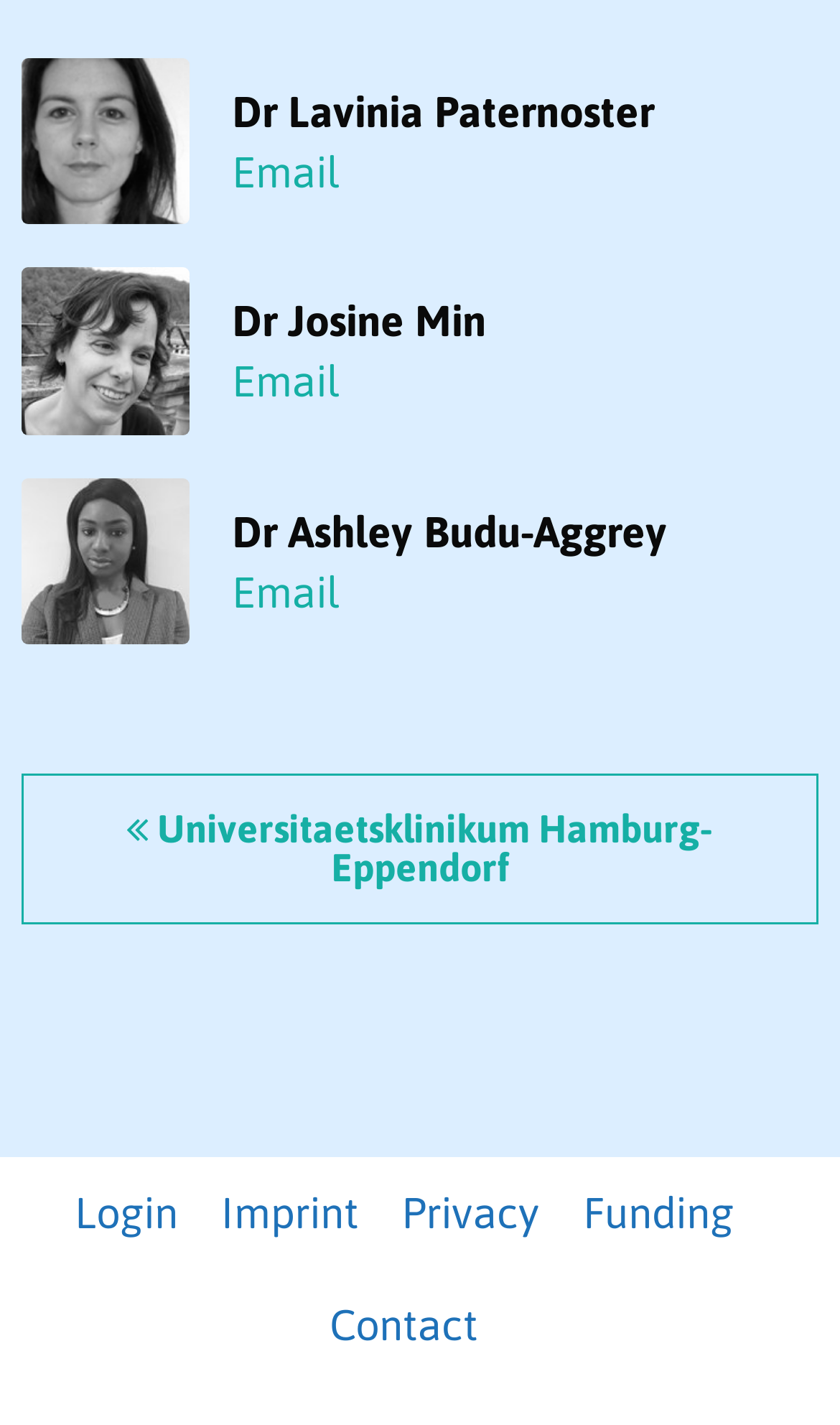Reply to the question with a brief word or phrase: What is the profession of the people in the photos?

Doctors